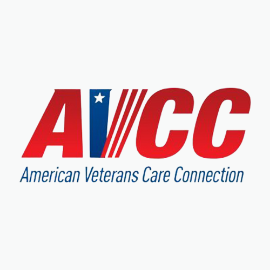Answer the question below in one word or phrase:
What is the theme represented by the blue section of the logo?

Patriotic